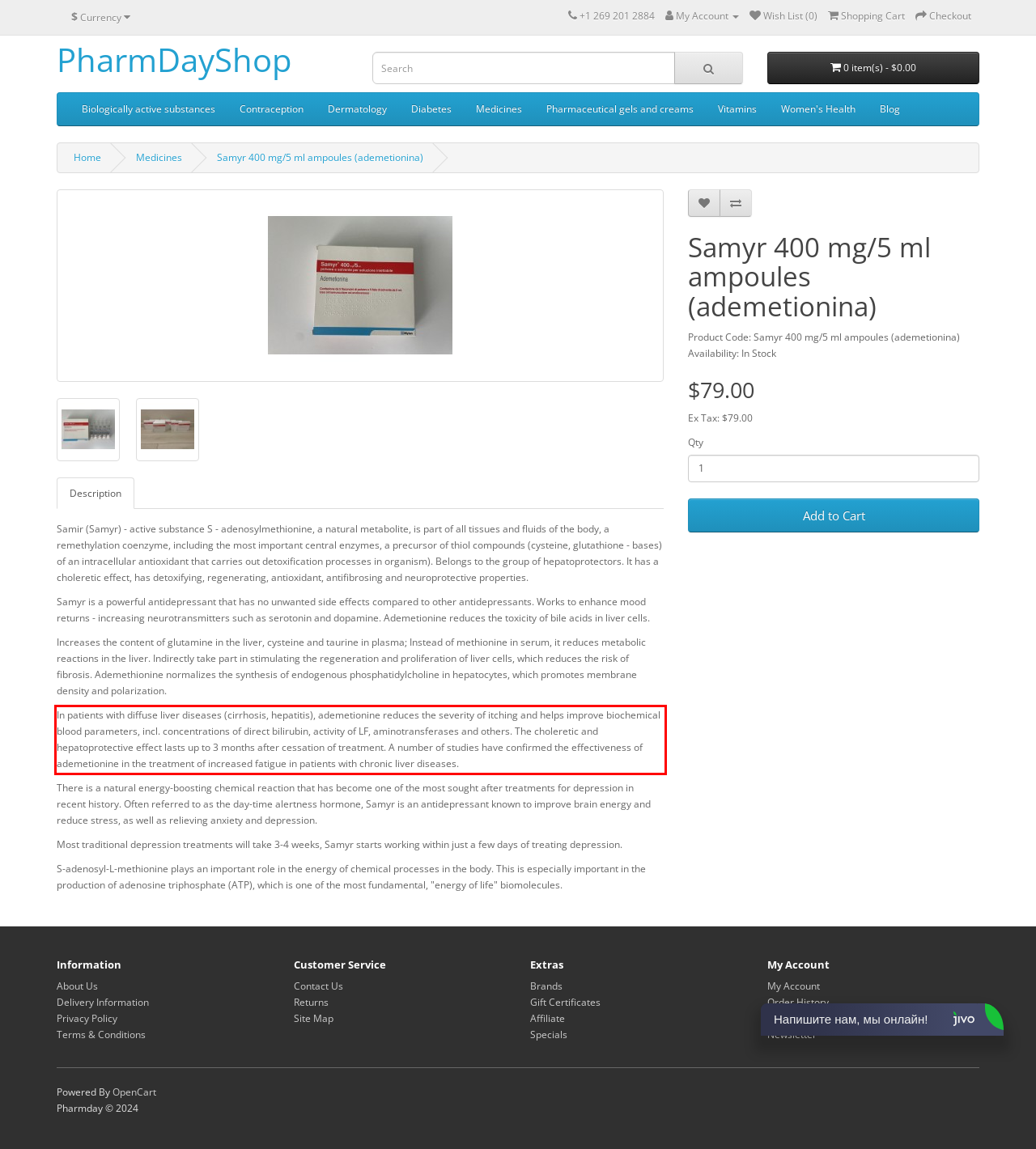Given a screenshot of a webpage with a red bounding box, extract the text content from the UI element inside the red bounding box.

In patients with diffuse liver diseases (cirrhosis, hepatitis), ademetionine reduces the severity of itching and helps improve biochemical blood parameters, incl. concentrations of direct bilirubin, activity of LF, aminotransferases and others. The choleretic and hepatoprotective effect lasts up to 3 months after cessation of treatment. A number of studies have confirmed the effectiveness of ademetionine in the treatment of increased fatigue in patients with chronic liver diseases.